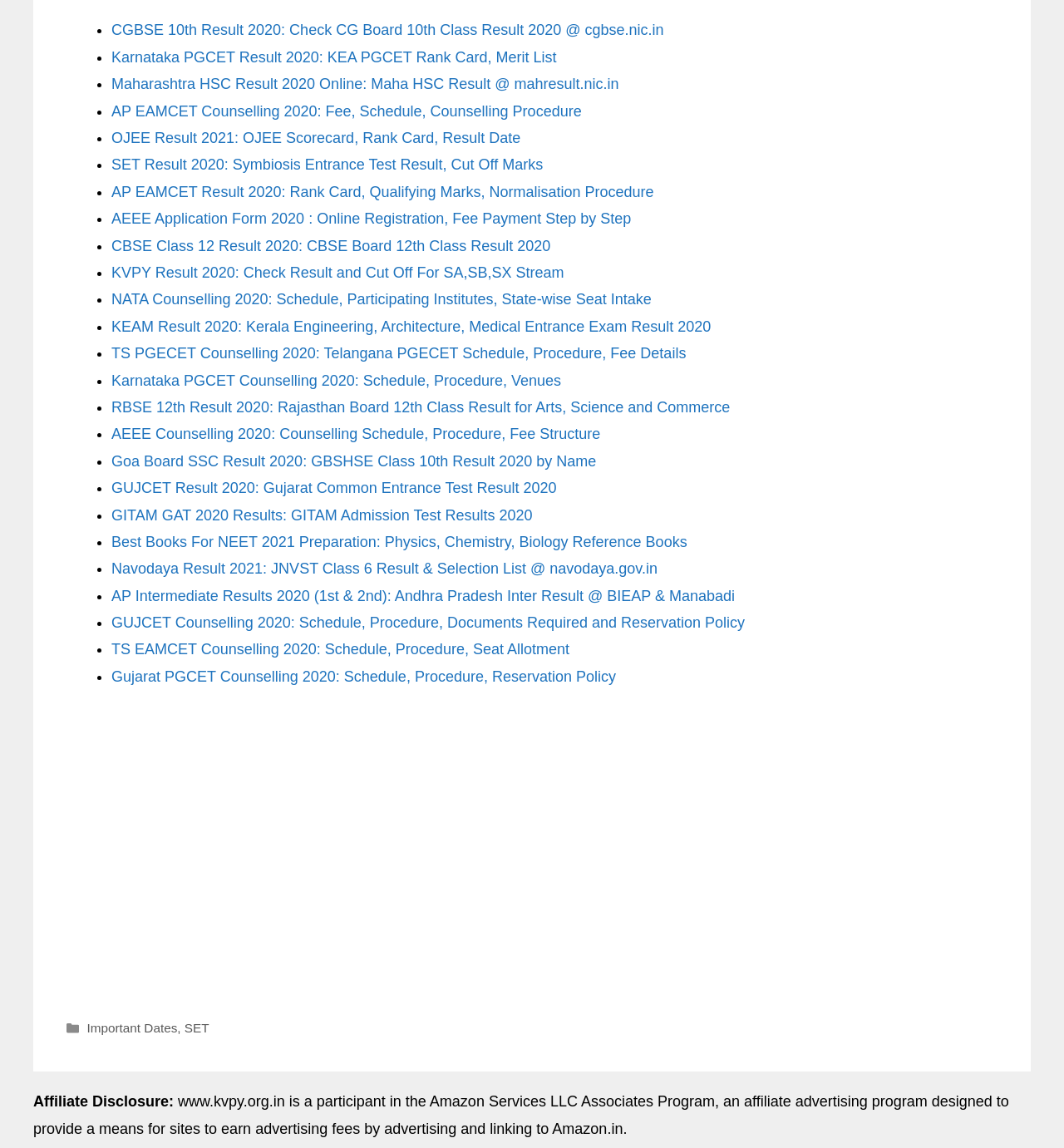What is the topic of the first link on the webpage?
Answer the question using a single word or phrase, according to the image.

CGBSE 10th Result 2020